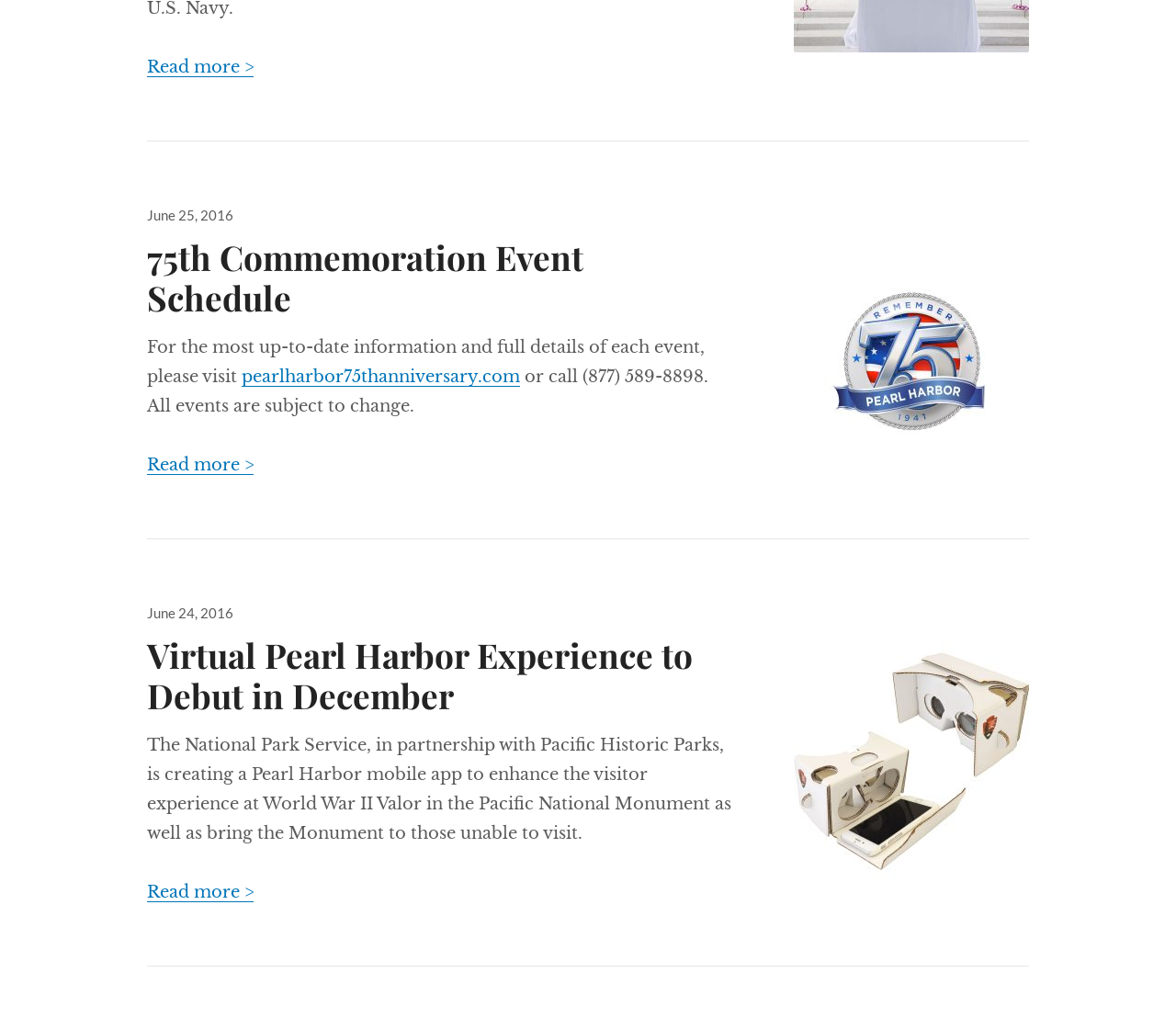Examine the screenshot and answer the question in as much detail as possible: What is the phone number to call for event information?

I found the answer by reading the text in the article section with the heading '75th Commemoration Event Schedule' which mentions 'or call (877) 589-8898' for event information.